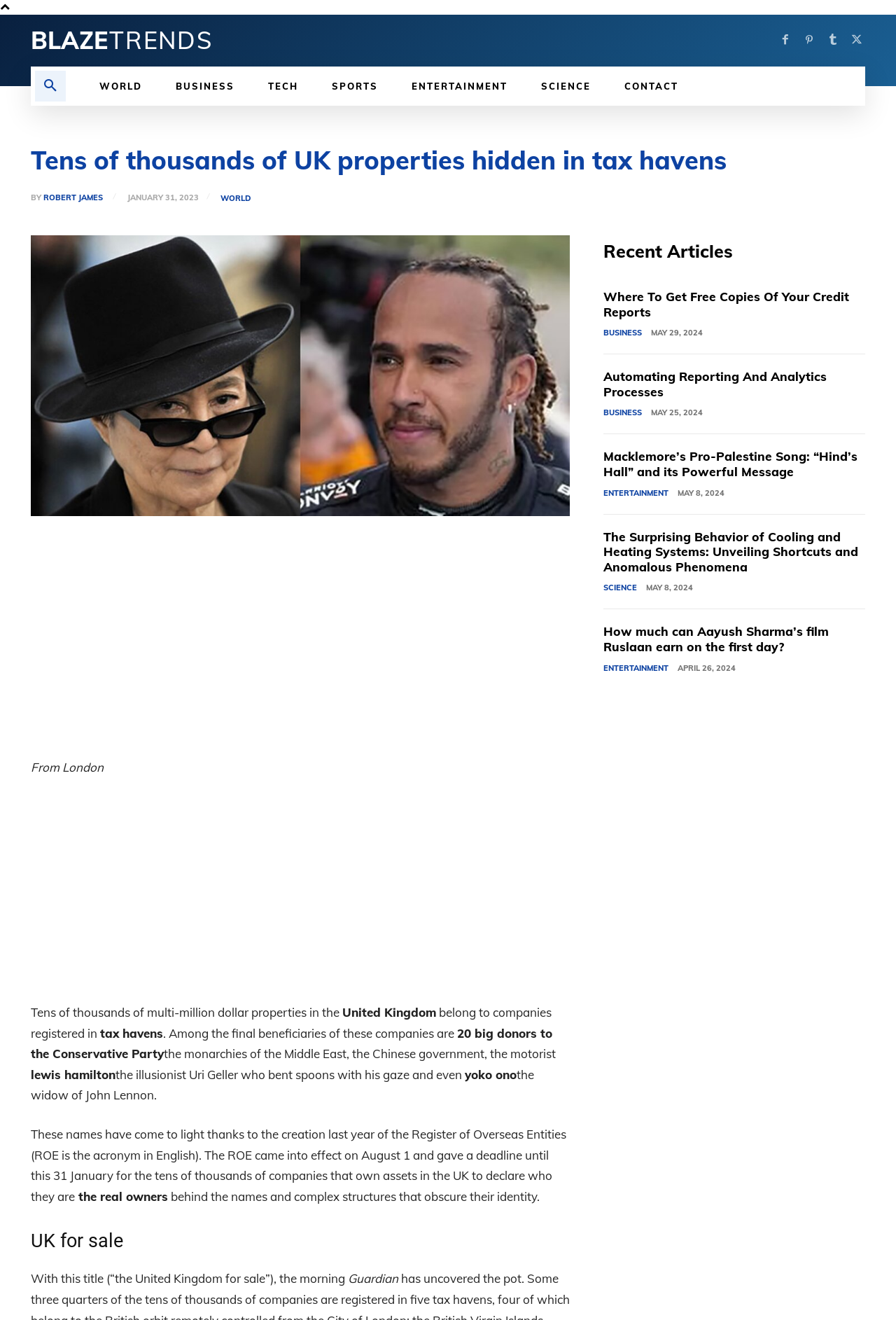Determine the bounding box coordinates in the format (top-left x, top-left y, bottom-right x, bottom-right y). Ensure all values are floating point numbers between 0 and 1. Identify the bounding box of the UI element described by: Robert James

[0.048, 0.147, 0.115, 0.153]